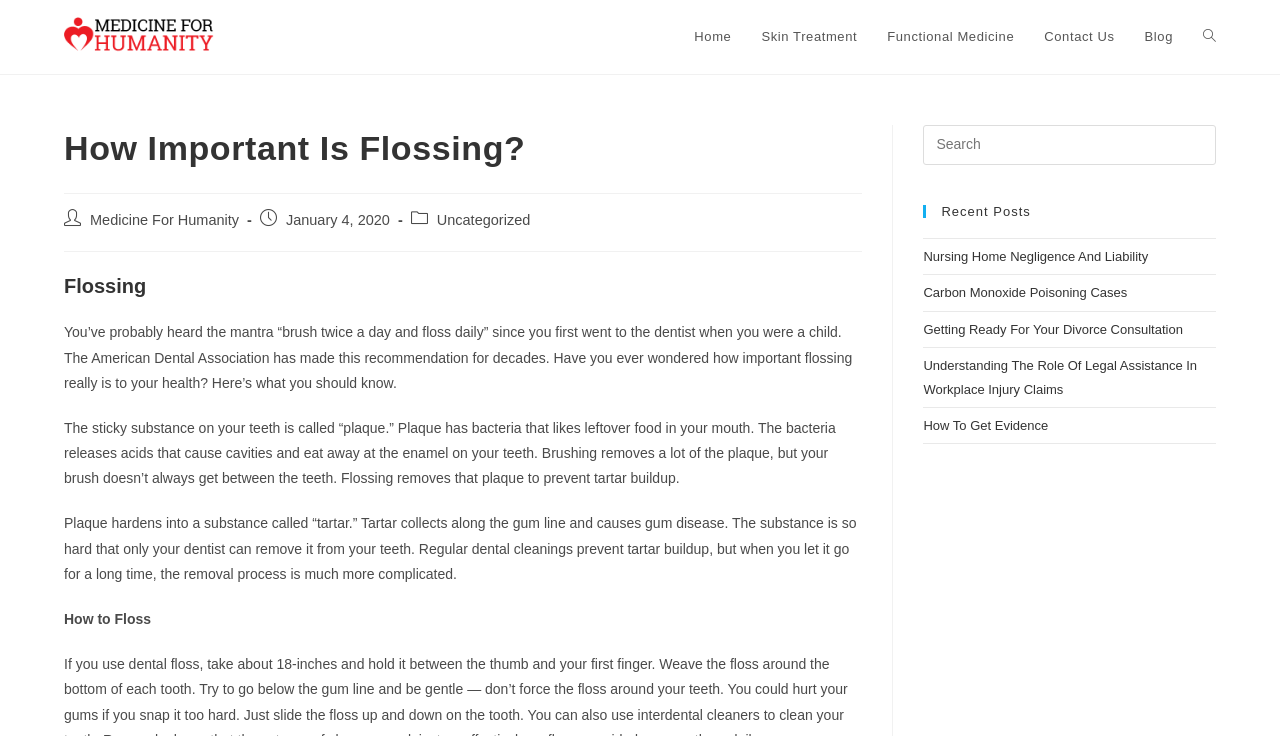What is the section on the right side of the webpage?
Your answer should be a single word or phrase derived from the screenshot.

Primary Sidebar